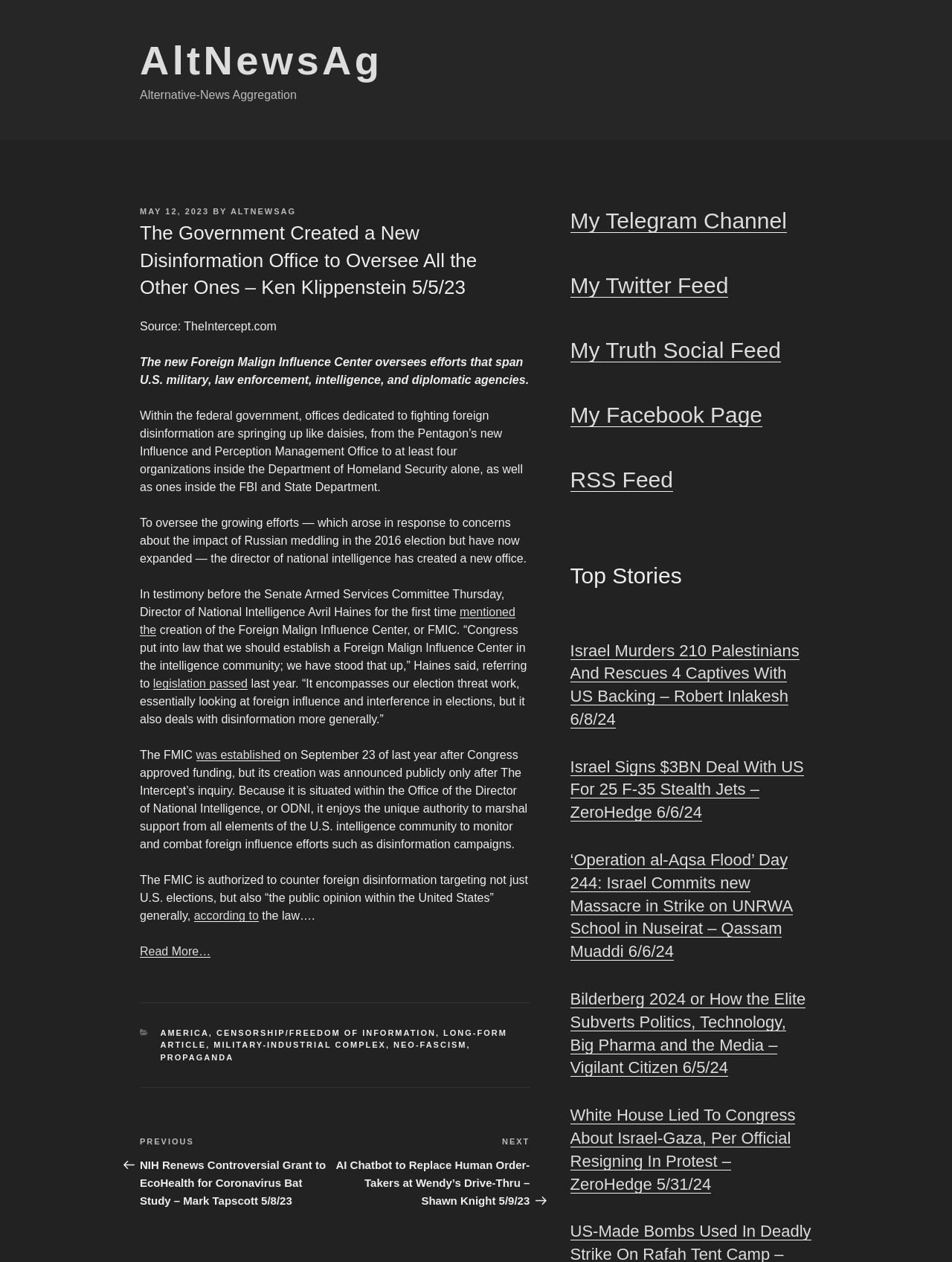Highlight the bounding box coordinates of the element that should be clicked to carry out the following instruction: "Click on the 'AltNewsAg' link". The coordinates must be given as four float numbers ranging from 0 to 1, i.e., [left, top, right, bottom].

[0.147, 0.03, 0.402, 0.066]